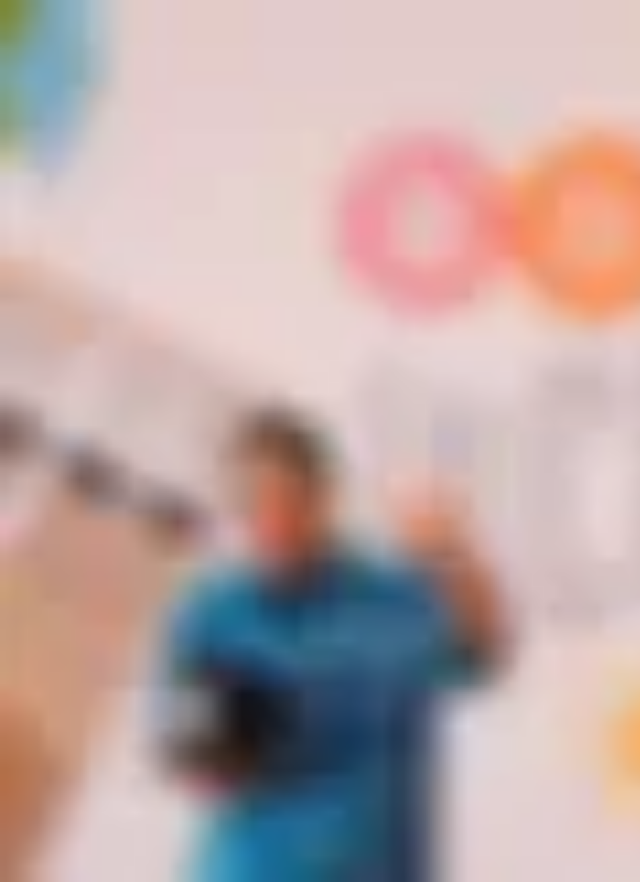Please reply with a single word or brief phrase to the question: 
What color is Chef Sam Choy's shirt?

Bright blue